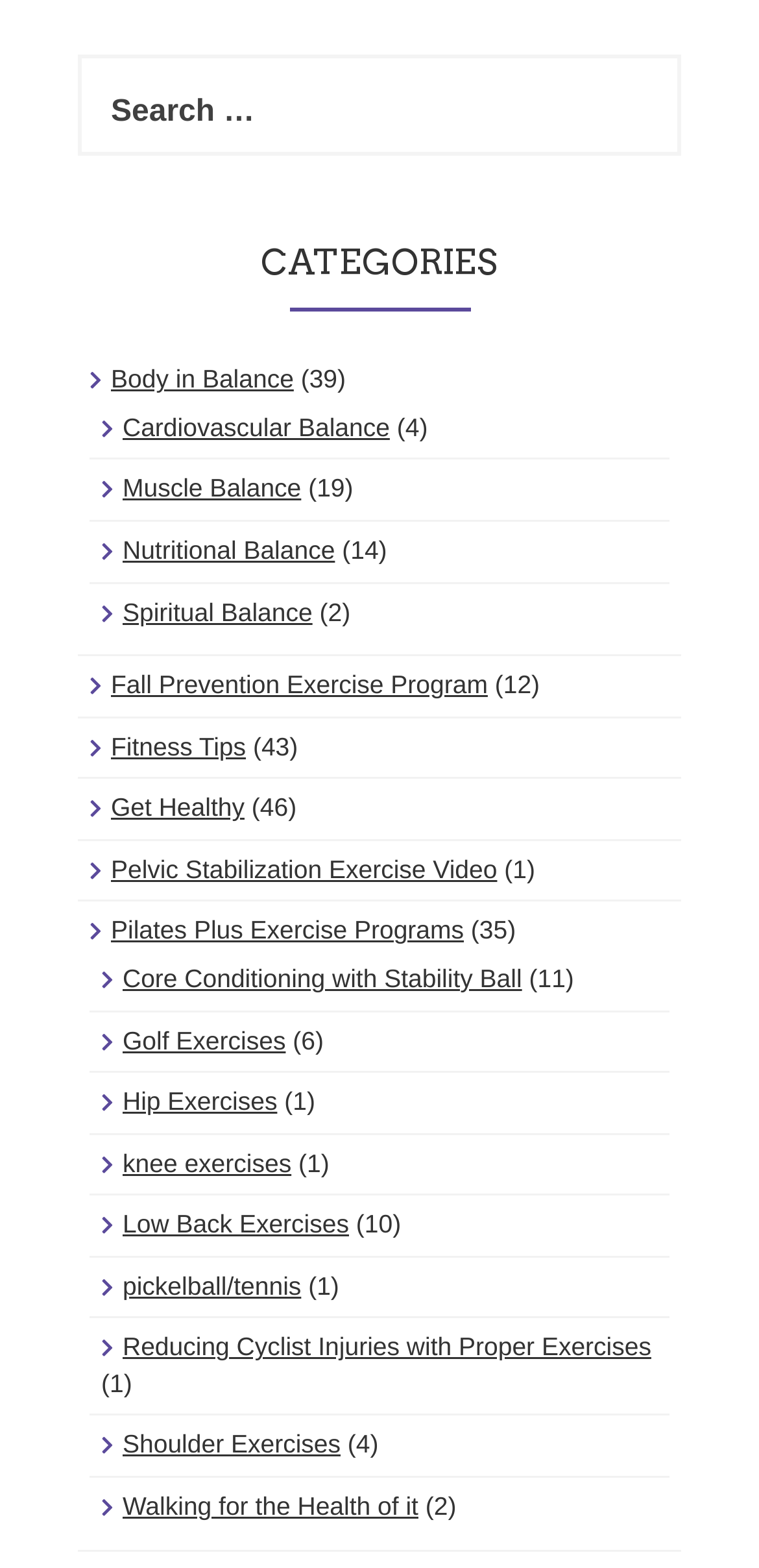Determine the coordinates of the bounding box for the clickable area needed to execute this instruction: "Share via Facebook".

None